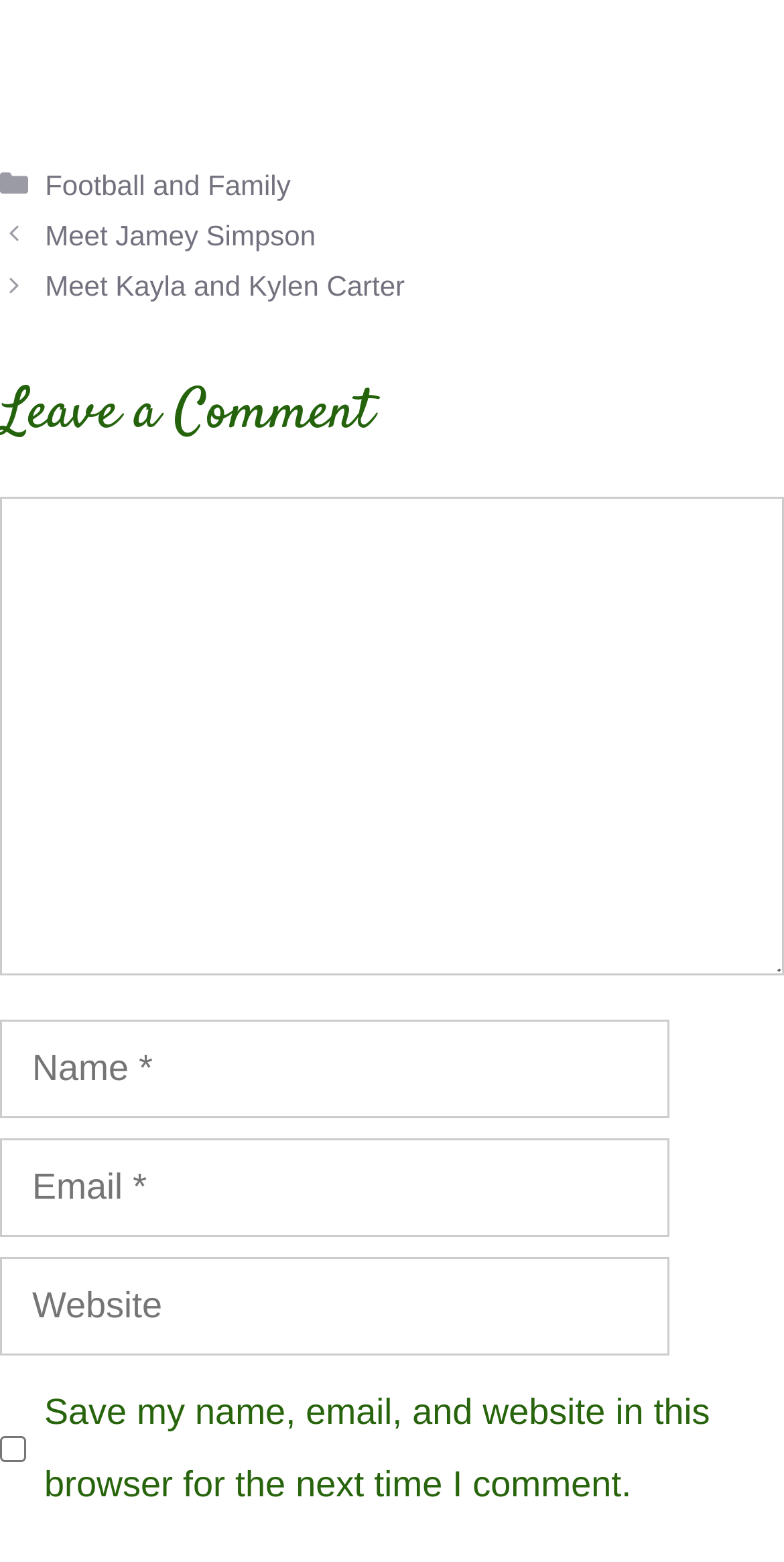Please examine the image and answer the question with a detailed explanation:
What is the label of the first textbox in the commenting section?

I examined the commenting section and found that the first textbox is labeled 'Comment'.